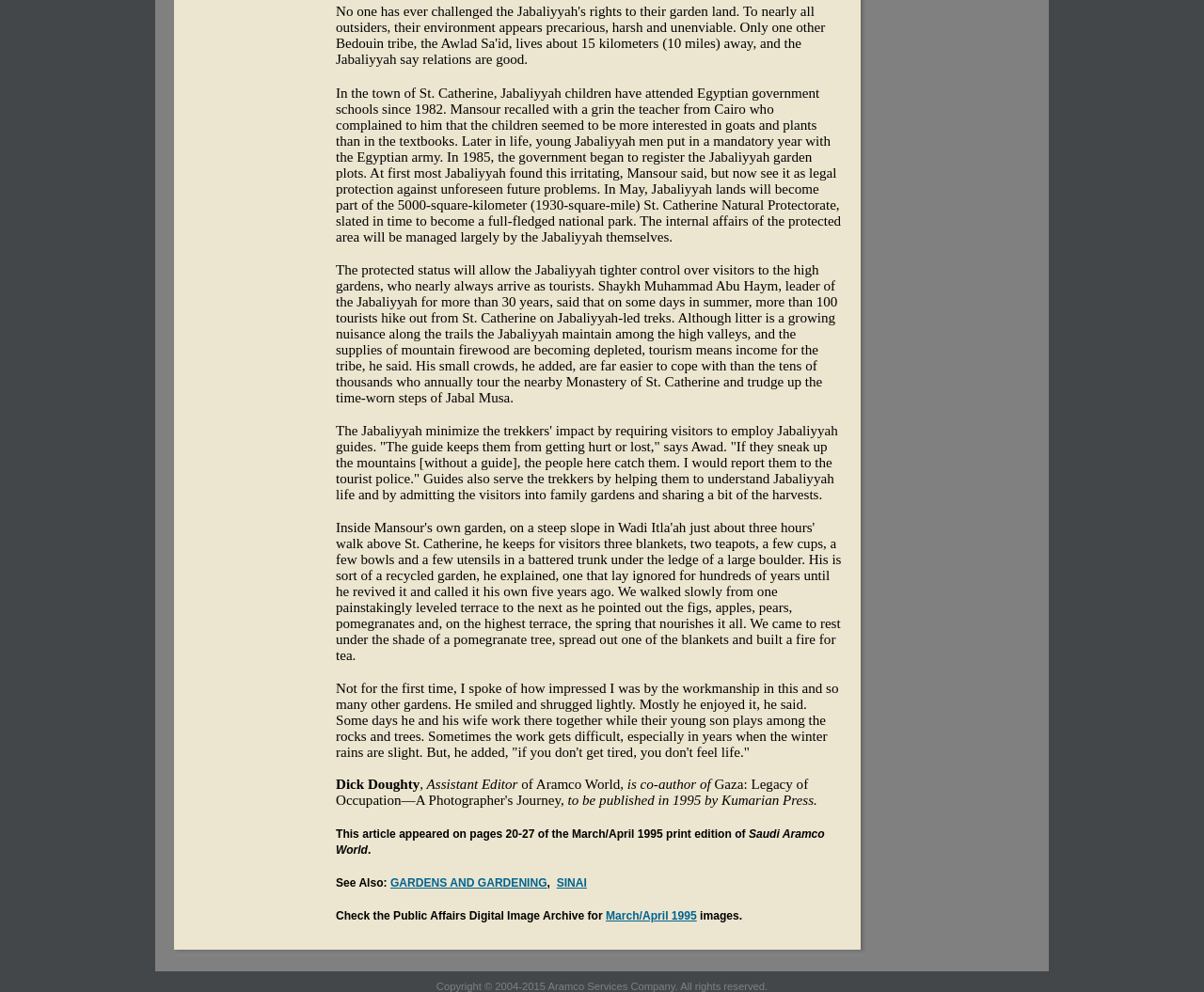Determine the bounding box for the UI element that matches this description: "March/April 1995".

[0.503, 0.917, 0.579, 0.93]